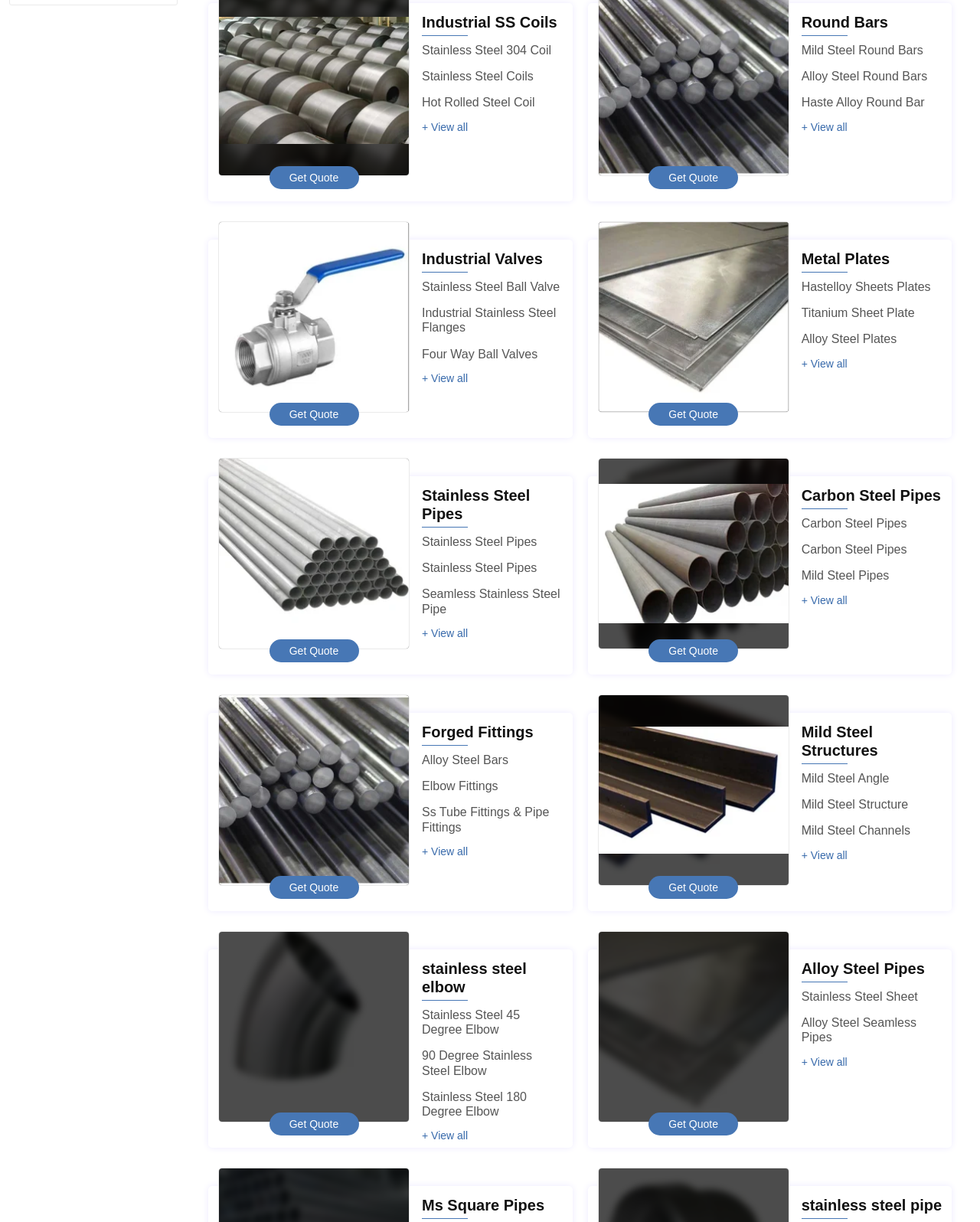Give the bounding box coordinates for this UI element: "90 Degree Stainless Steel Elbow". The coordinates should be four float numbers between 0 and 1, arranged as [left, top, right, bottom].

[0.43, 0.859, 0.543, 0.881]